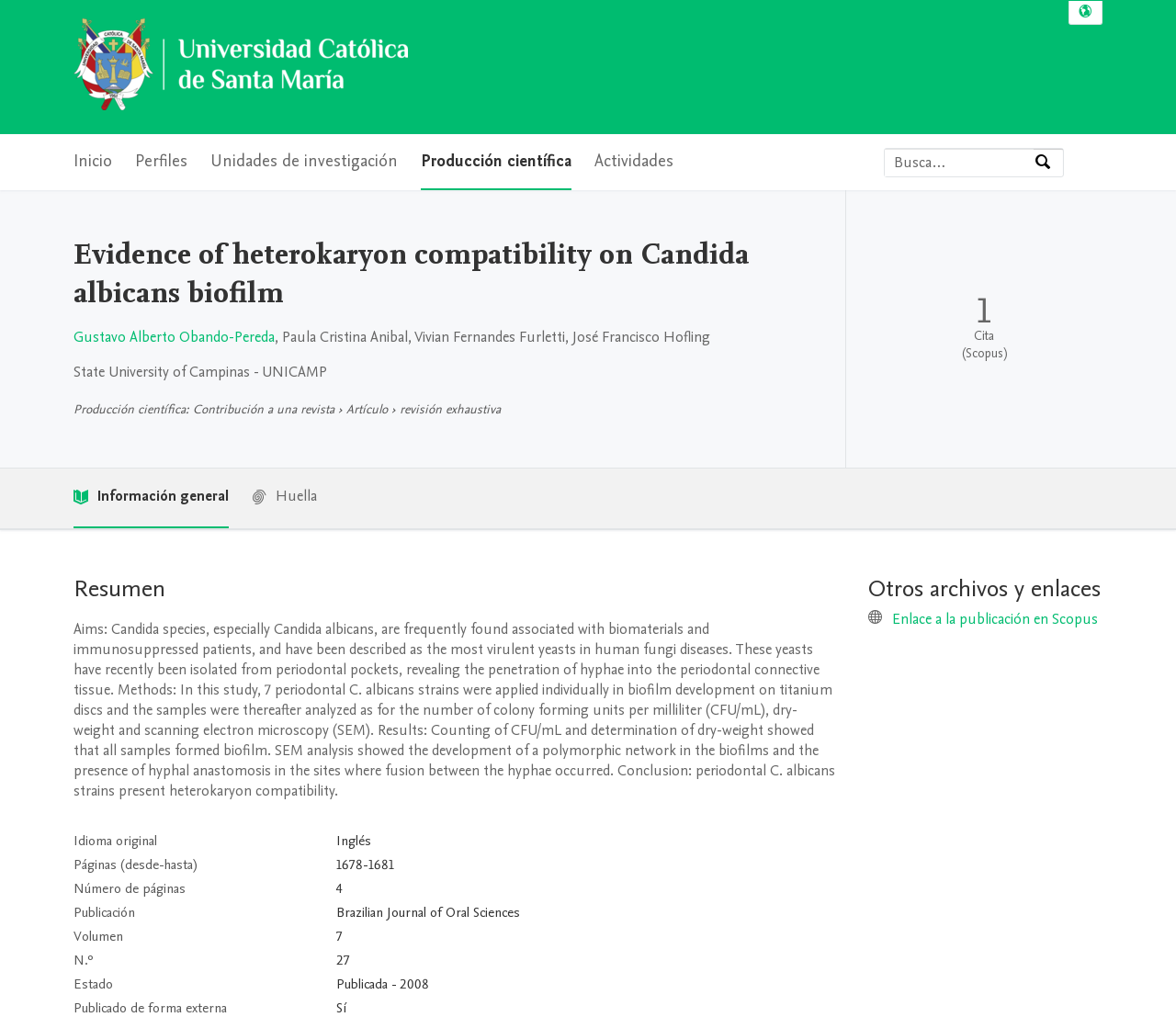What is the name of the journal where the article was published?
Refer to the image and provide a detailed answer to the question.

The name of the journal can be found in the table at the bottom of the webpage, where it is written as 'Publicación' and the value is 'Brazilian Journal of Oral Sciences'.